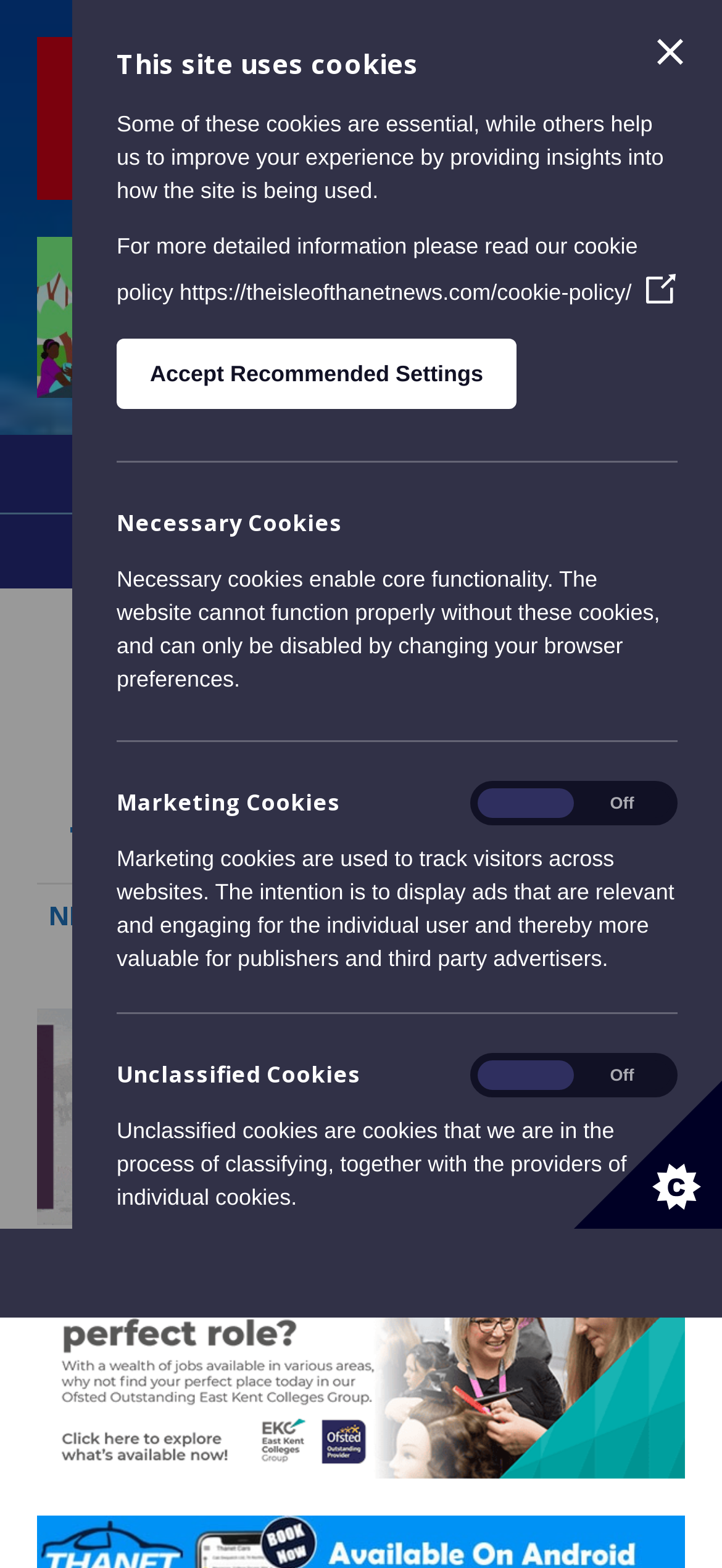Locate and generate the text content of the webpage's heading.

Could this Cliftonville hotel have been snapped up by The Libertines ?